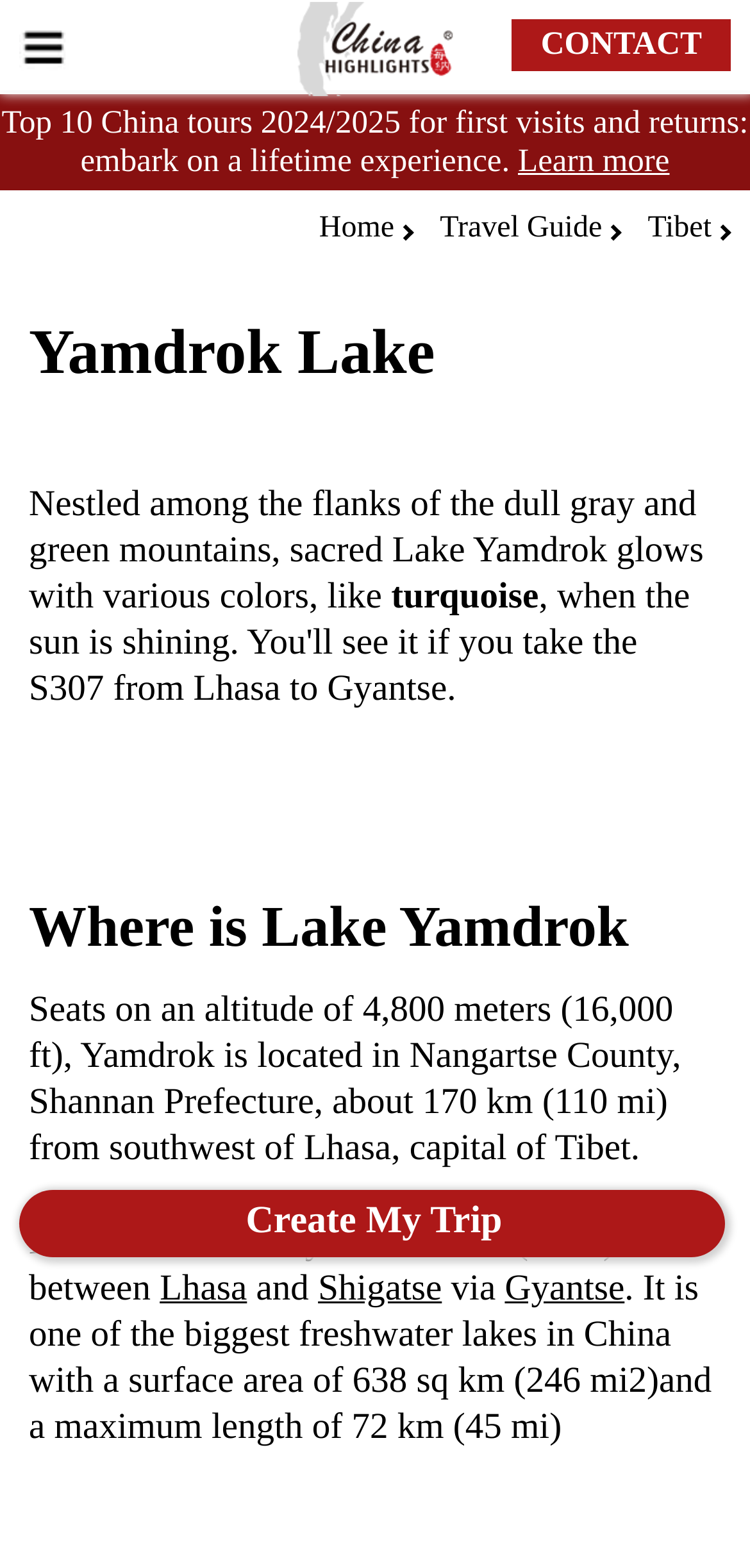Find the bounding box coordinates of the clickable area required to complete the following action: "Click the CONTACT button".

[0.683, 0.012, 0.974, 0.045]